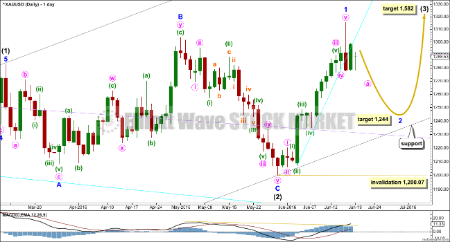What is the key support level during the current corrective wave labeled as (2)?
Make sure to answer the question with a detailed and comprehensive explanation.

The chart indicates that the key support level during the current corrective wave labeled as (2) is 1,244, which is highlighted as a potential target level.